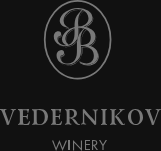What color is the background of the logo?
Answer the question with as much detail as you can, using the image as a reference.

The caption describes the design as having a sleek black background that enhances the logo's visual impact, implying that the background color is black.